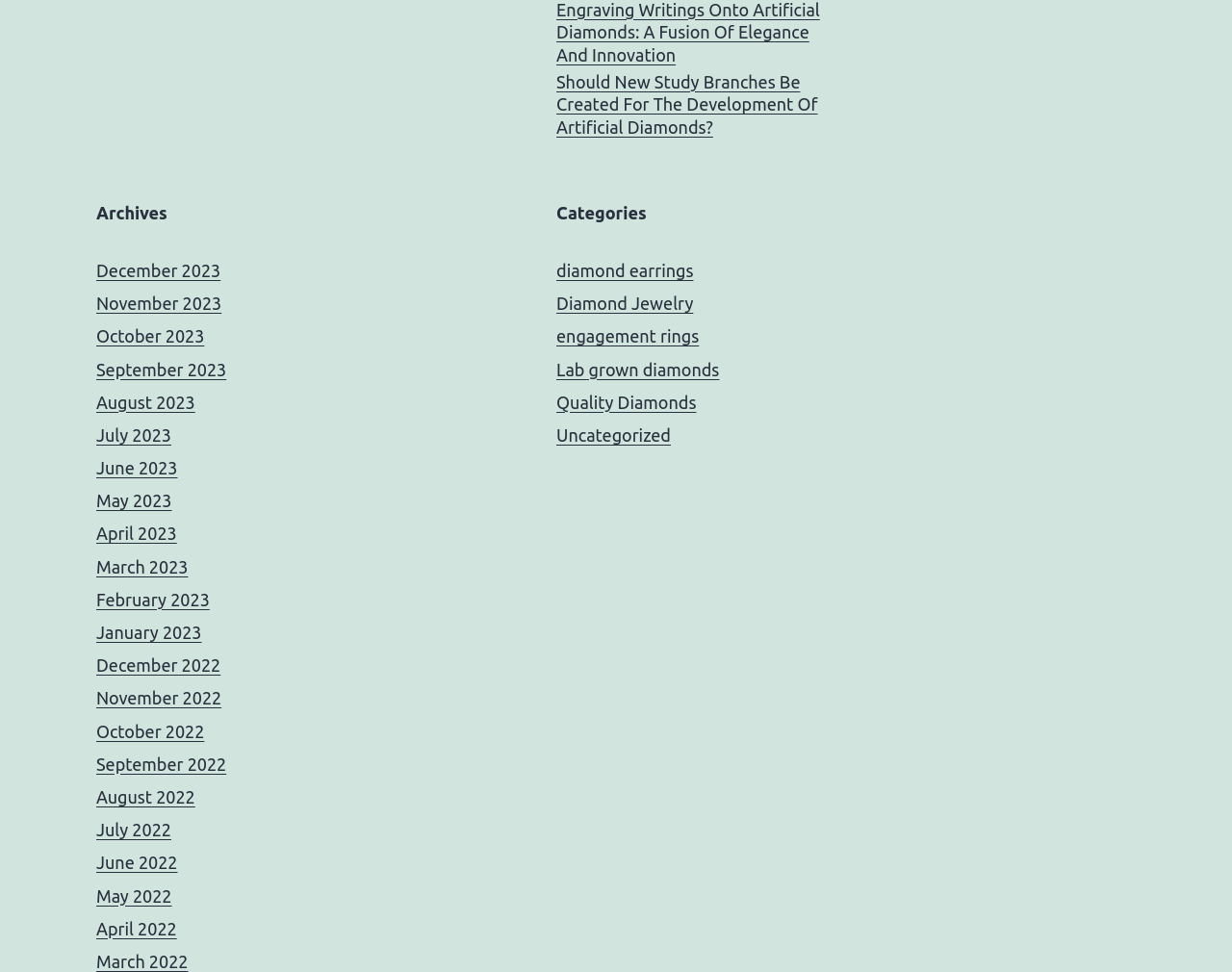Identify the bounding box coordinates of the section to be clicked to complete the task described by the following instruction: "Read about Lab grown diamonds". The coordinates should be four float numbers between 0 and 1, formatted as [left, top, right, bottom].

[0.452, 0.37, 0.584, 0.39]